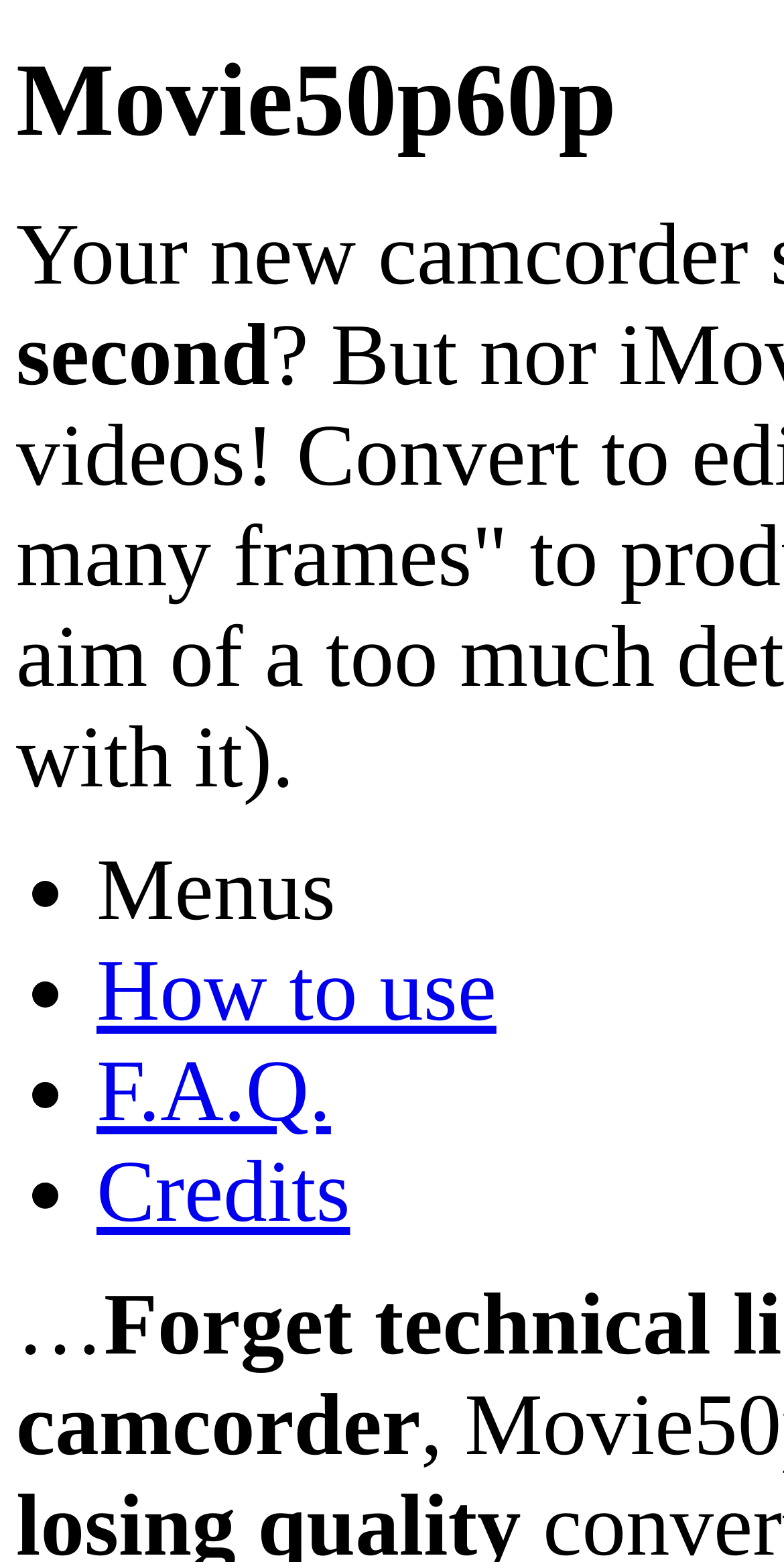Give a detailed explanation of the elements present on the webpage.

The webpage is titled "Movie50p60p" and appears to be a menu or navigation page. At the top, there is a list of menu items, each preceded by a bullet point (•). The menu items include "Menus", "How to use", "F.A.Q.", and "Credits". These items are positioned horizontally, with the bullet points aligned to the left and the text of each item to the right of the bullet point. 

Below the menu items, there is a small ellipsis (...) at the bottom left of the page, which may indicate that there is more content or options available.